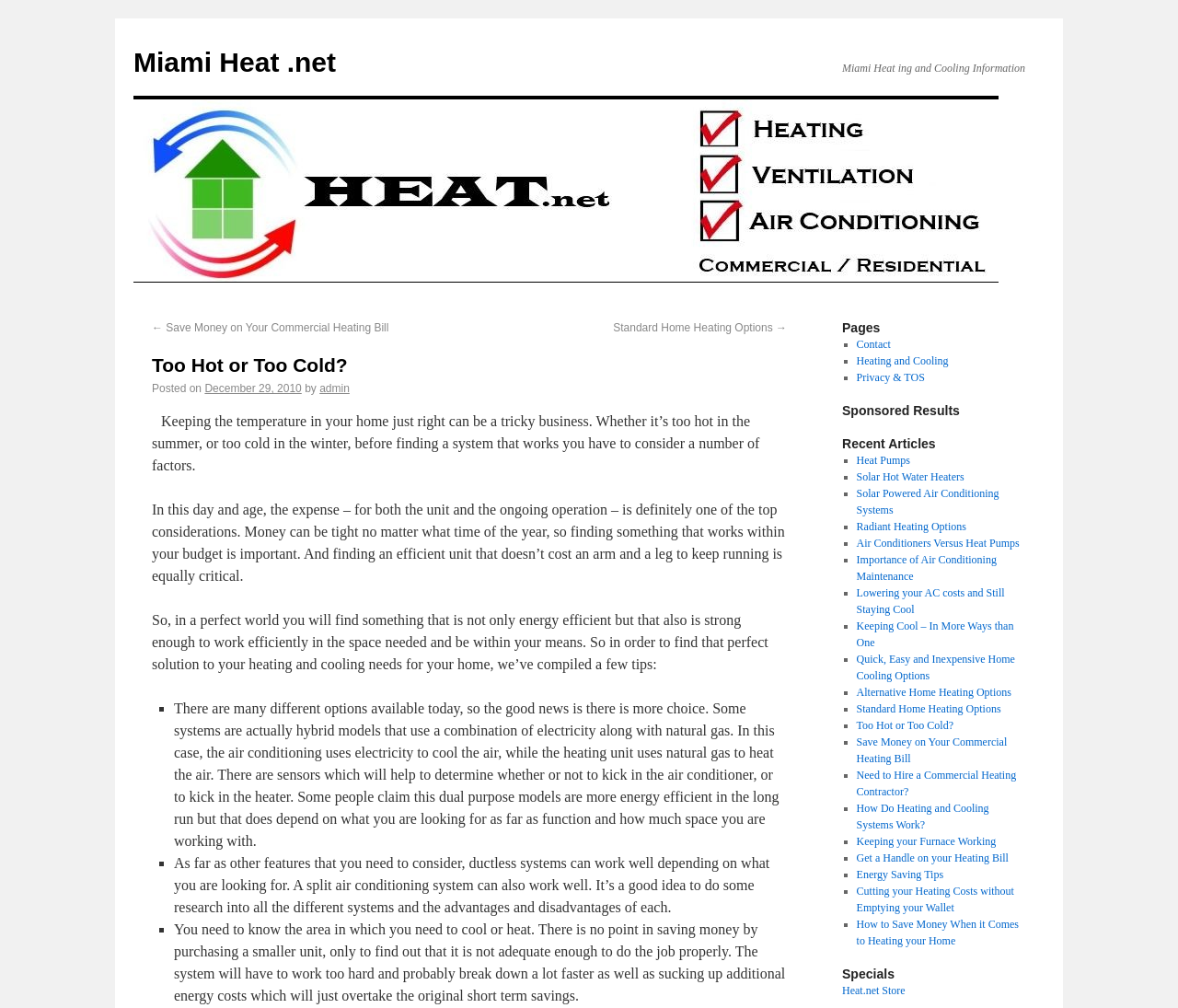Please find the bounding box coordinates of the element's region to be clicked to carry out this instruction: "Explore 'Heating and Cooling' page".

[0.727, 0.352, 0.805, 0.364]